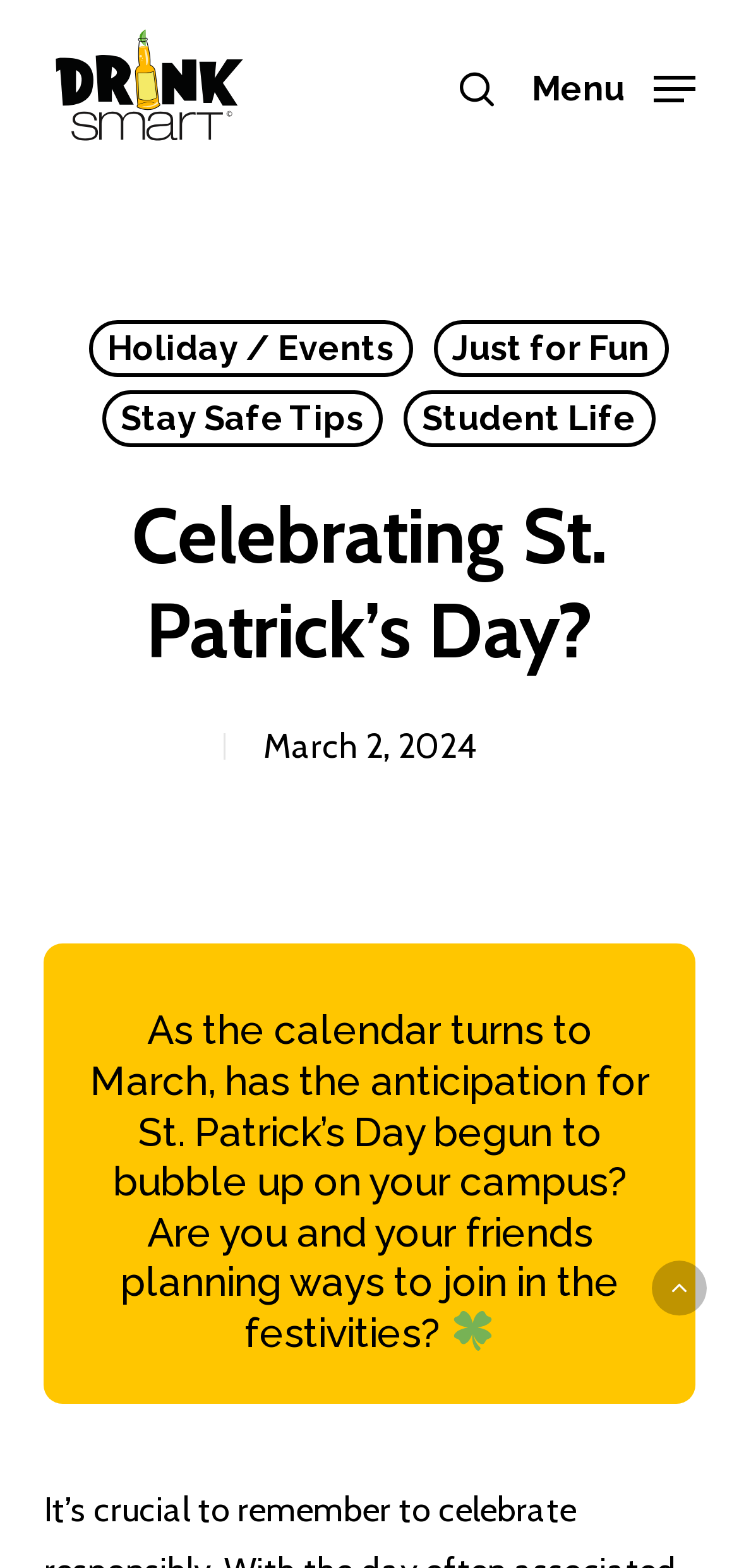What is the shape of the image in the text?
Kindly give a detailed and elaborate answer to the question.

The image in the text is a shamrock (🍀), which is a symbol associated with St. Patrick's Day. It is located within the text and has the bounding box coordinates [0.612, 0.836, 0.665, 0.862].